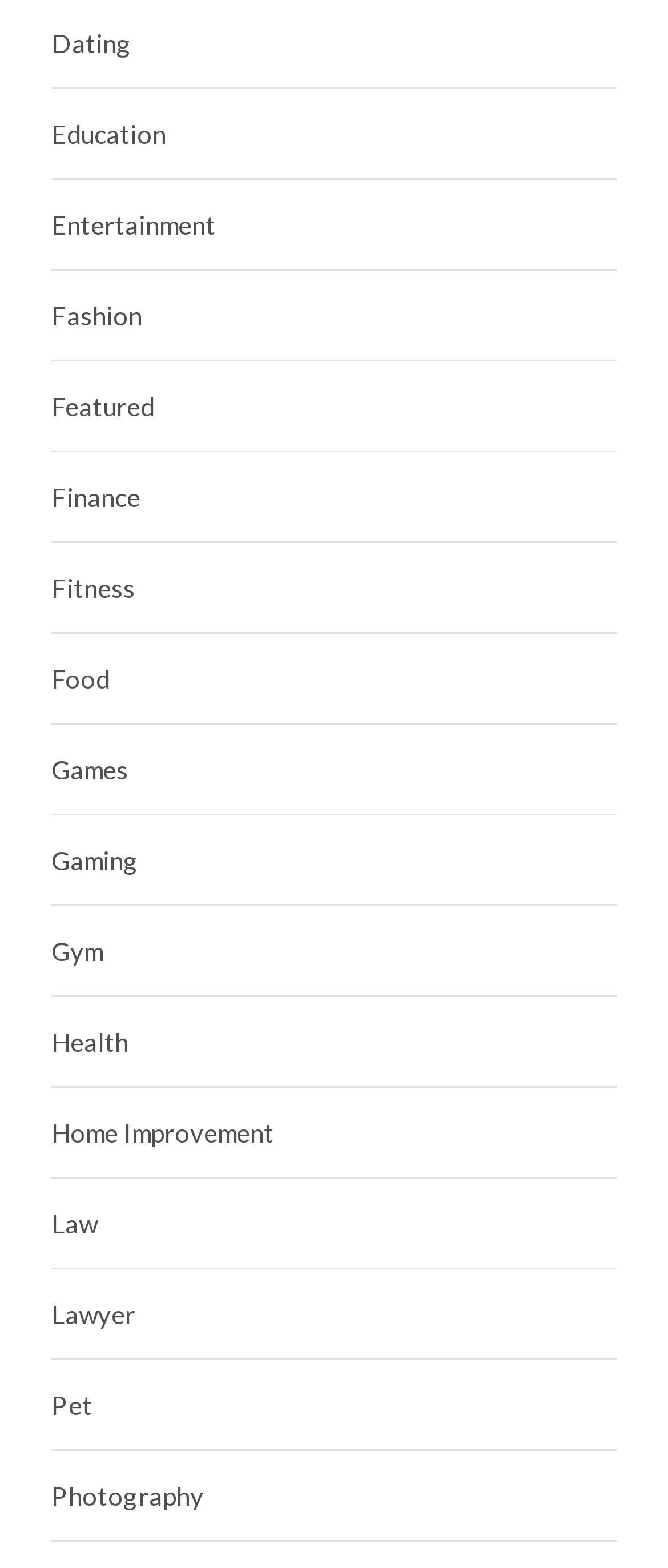Please identify the bounding box coordinates of the element's region that should be clicked to execute the following instruction: "Learn about Health". The bounding box coordinates must be four float numbers between 0 and 1, i.e., [left, top, right, bottom].

[0.077, 0.652, 0.192, 0.676]